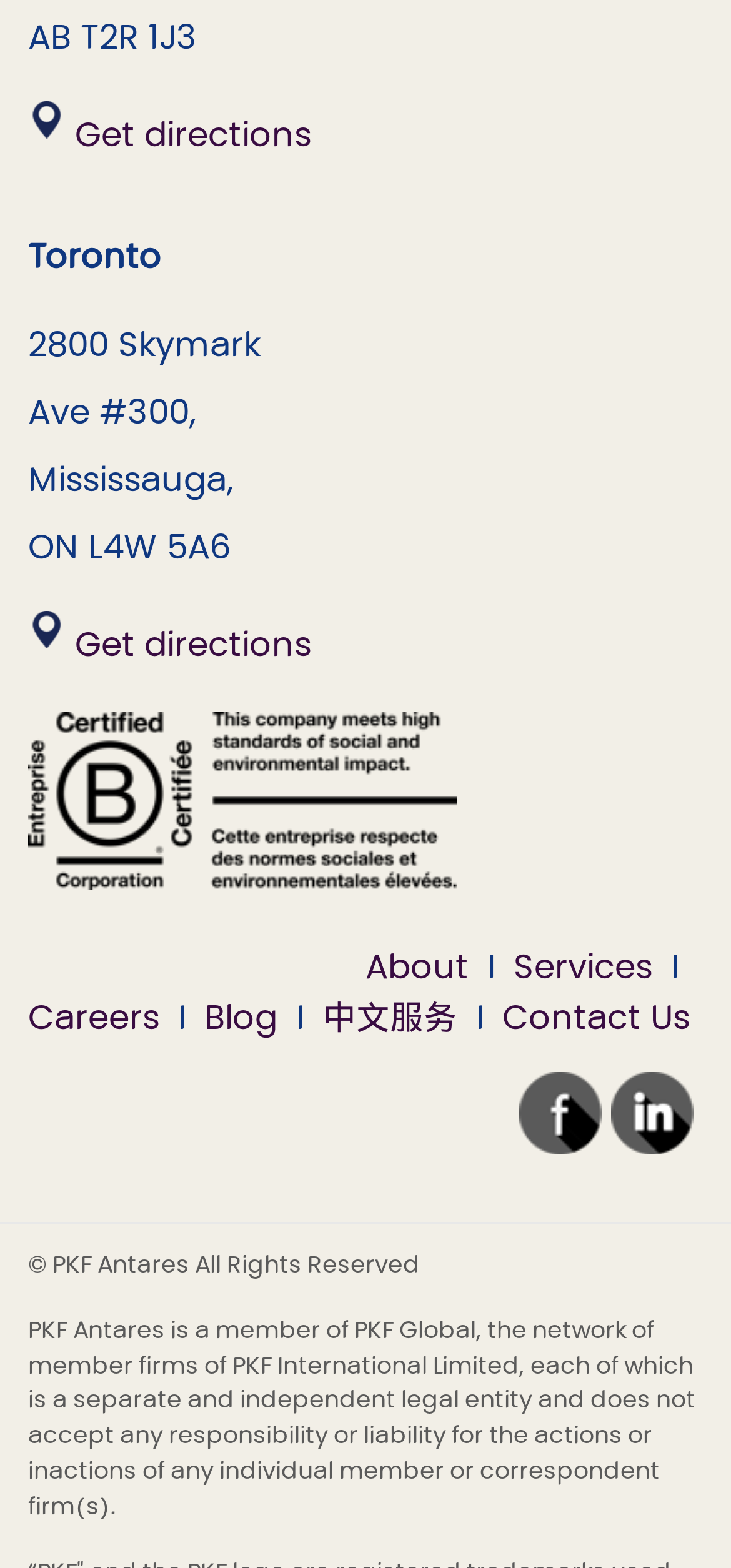How many social media links are there?
Refer to the image and provide a one-word or short phrase answer.

2